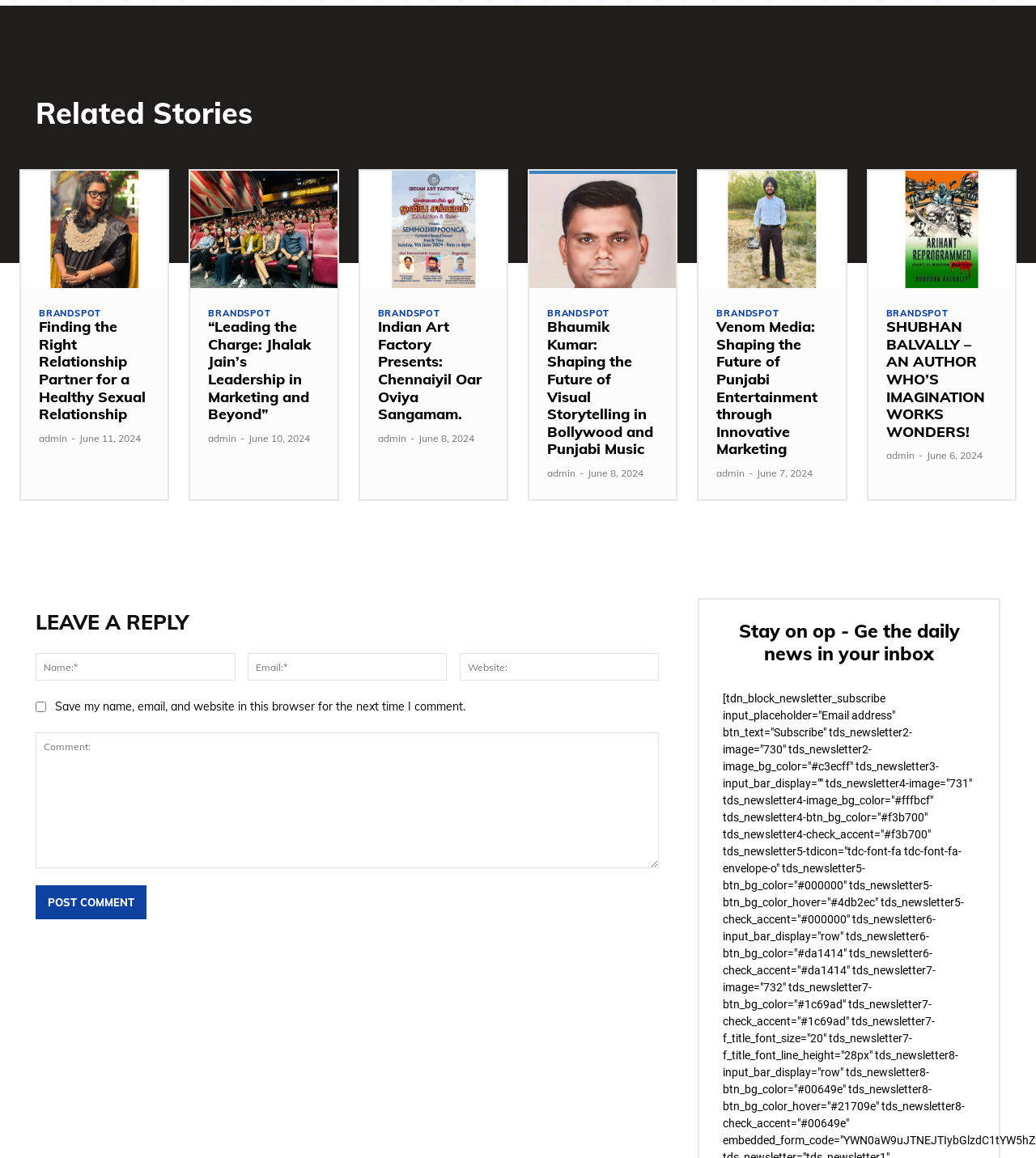Provide a brief response in the form of a single word or phrase:
Is there a search function on this webpage?

No